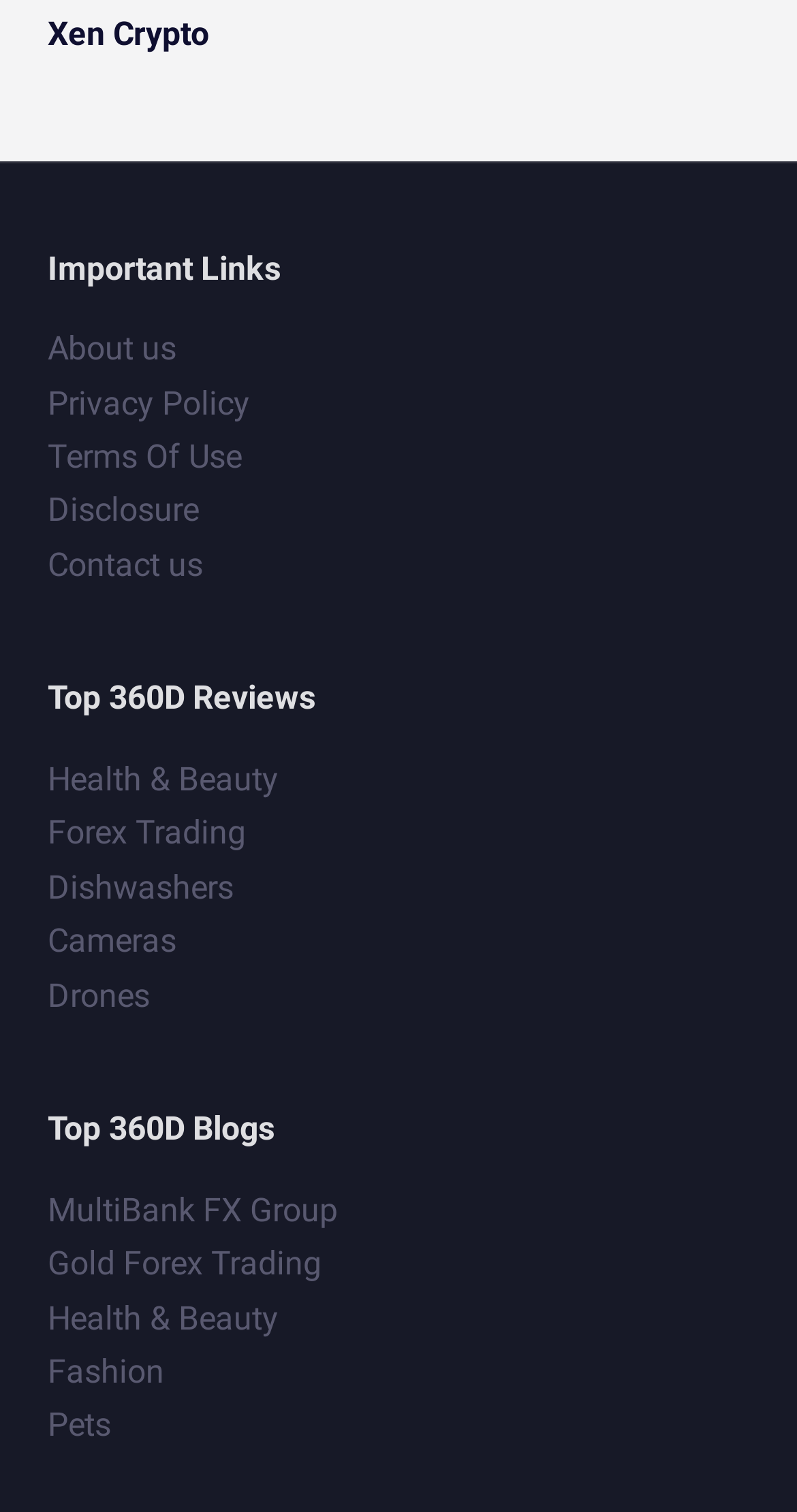Please find the bounding box coordinates of the section that needs to be clicked to achieve this instruction: "View Top 360D Reviews".

[0.06, 0.446, 0.94, 0.479]